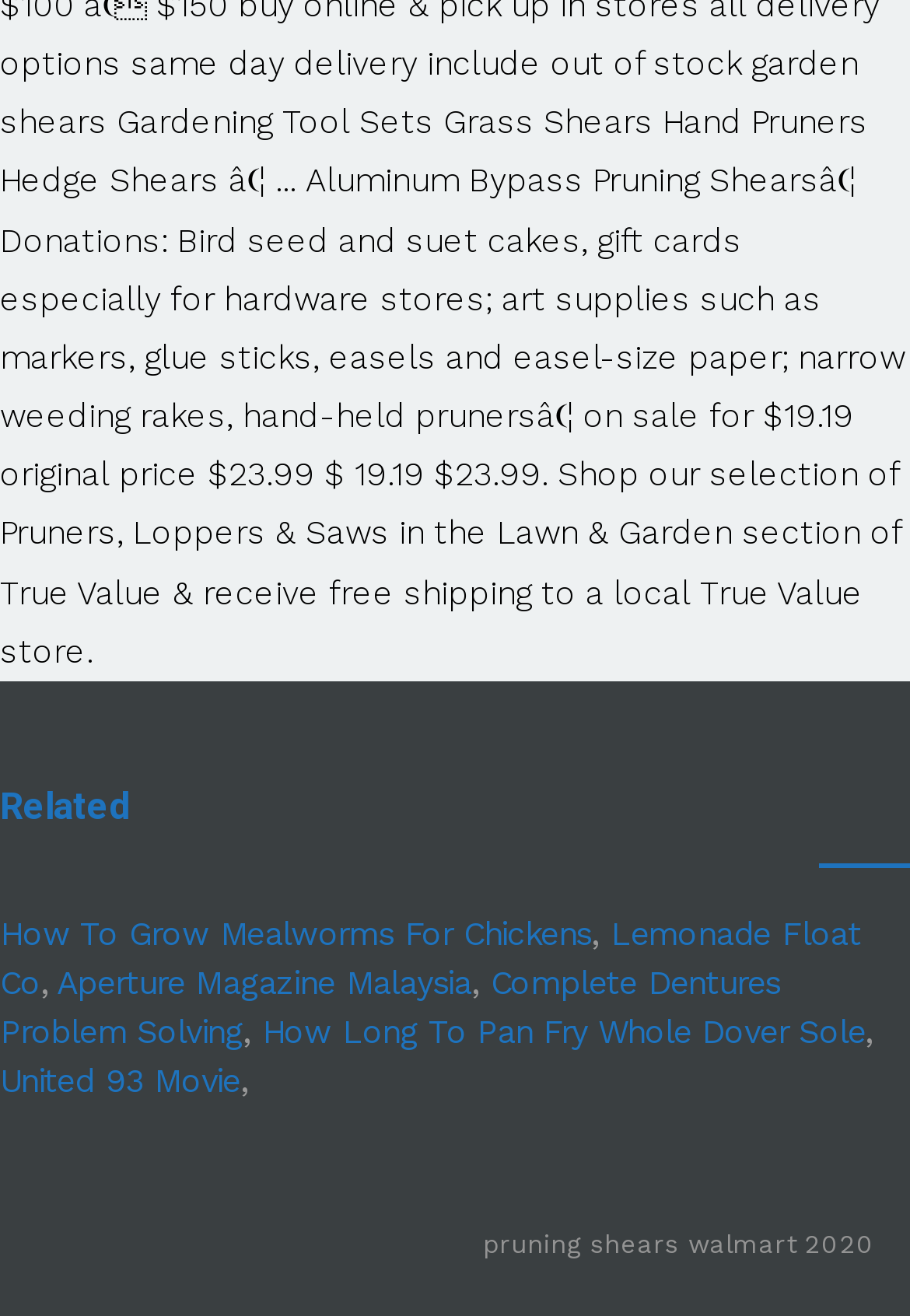What is the text below the related links section?
Provide a concise answer using a single word or phrase based on the image.

pruning shears walmart 2020